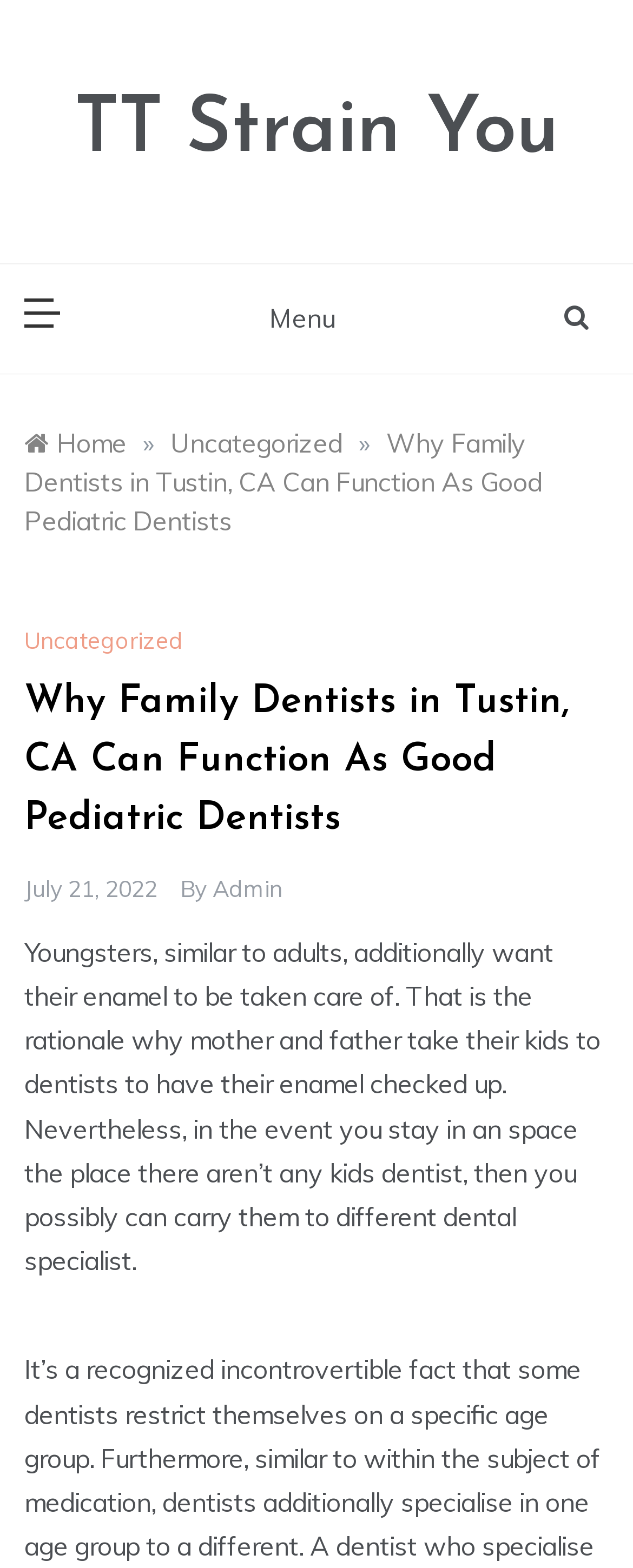Determine the bounding box coordinates of the section I need to click to execute the following instruction: "Read the article about Why Family Dentists in Tustin, CA Can Function As Good Pediatric Dentists". Provide the coordinates as four float numbers between 0 and 1, i.e., [left, top, right, bottom].

[0.038, 0.429, 0.962, 0.541]